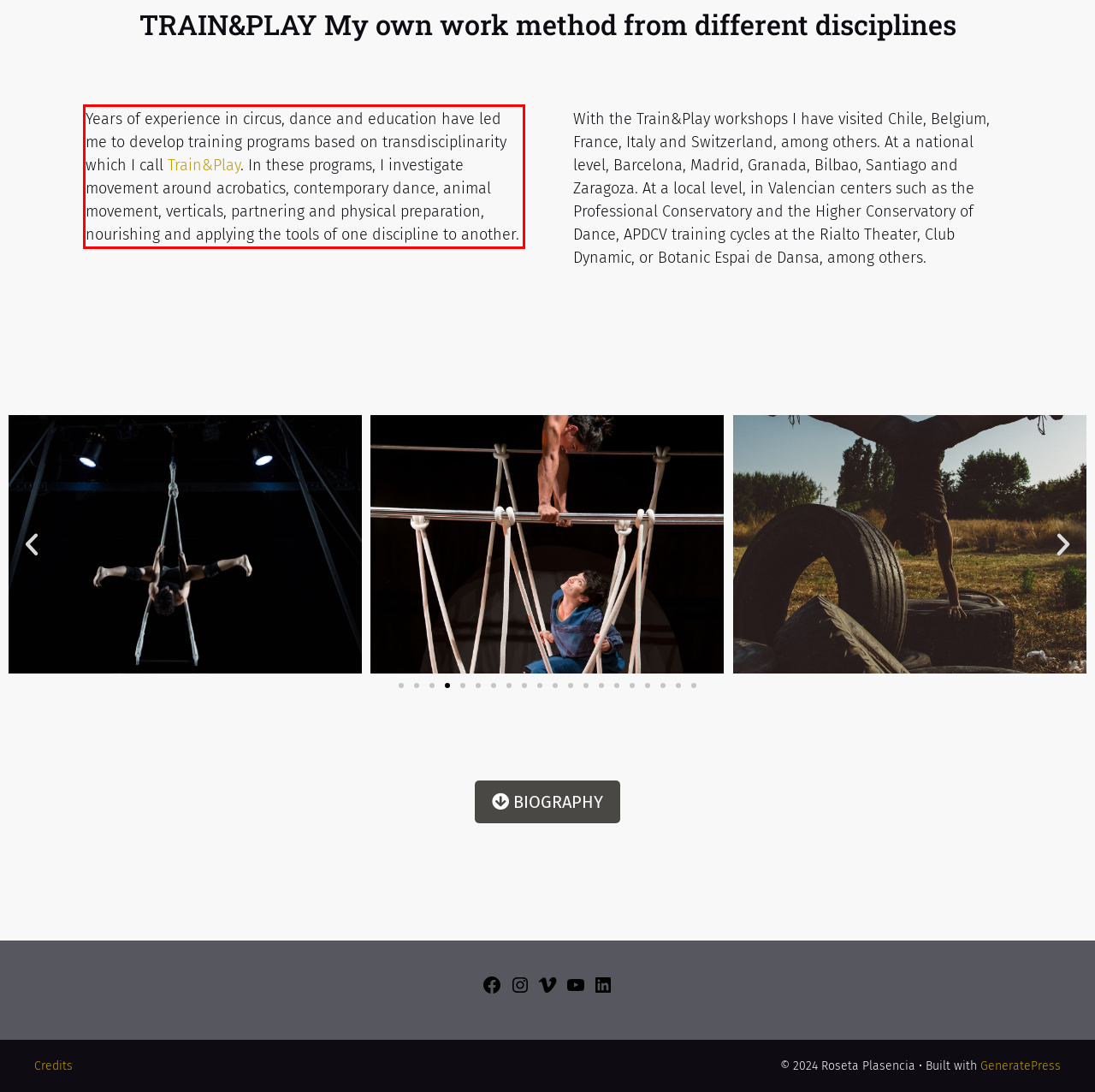You have a screenshot with a red rectangle around a UI element. Recognize and extract the text within this red bounding box using OCR.

Years of experience in circus, dance and education have led me to develop training programs based on transdisciplinarity which I call Train&Play. In these programs, I investigate movement around acrobatics, contemporary dance, animal movement, verticals, partnering and physical preparation, nourishing and applying the tools of one discipline to another.